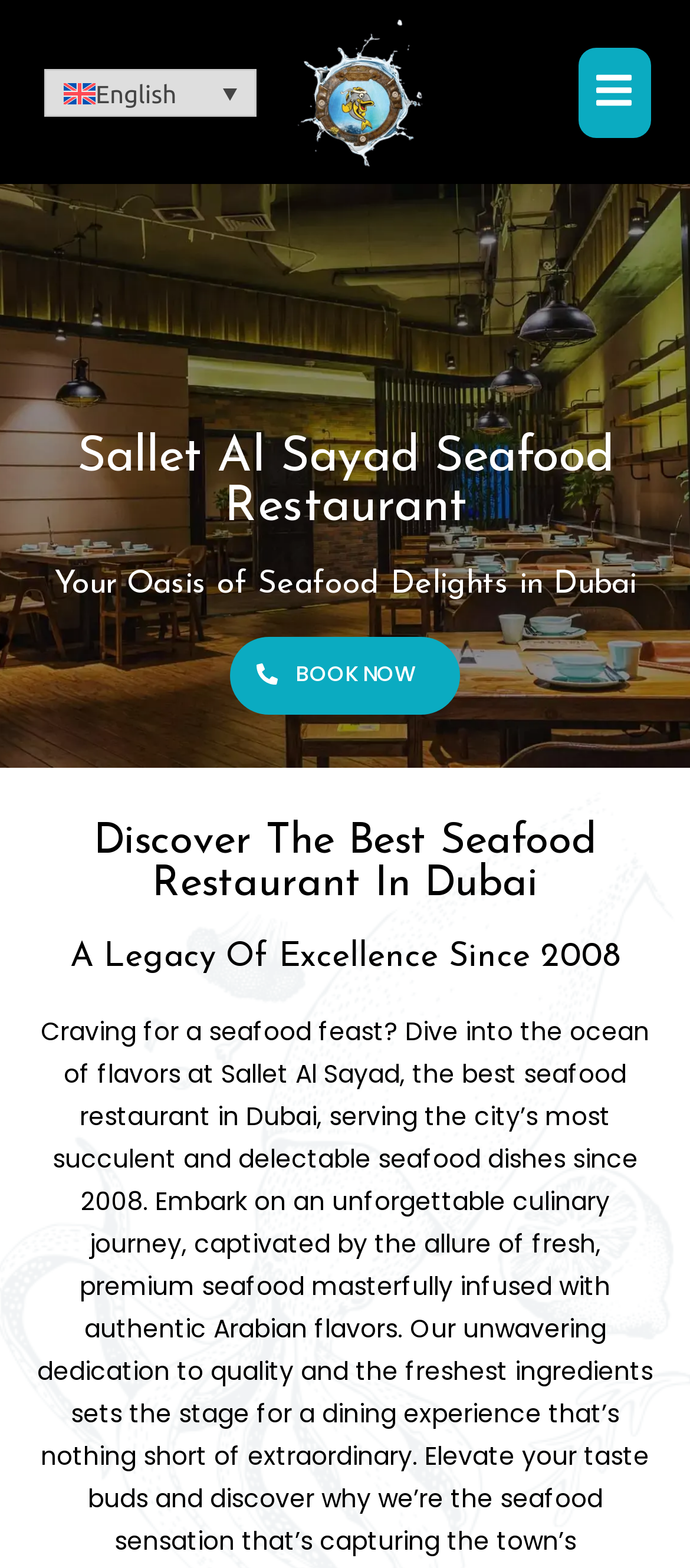Respond to the following question with a brief word or phrase:
What is the call-to-action button below the title?

BOOK NOW